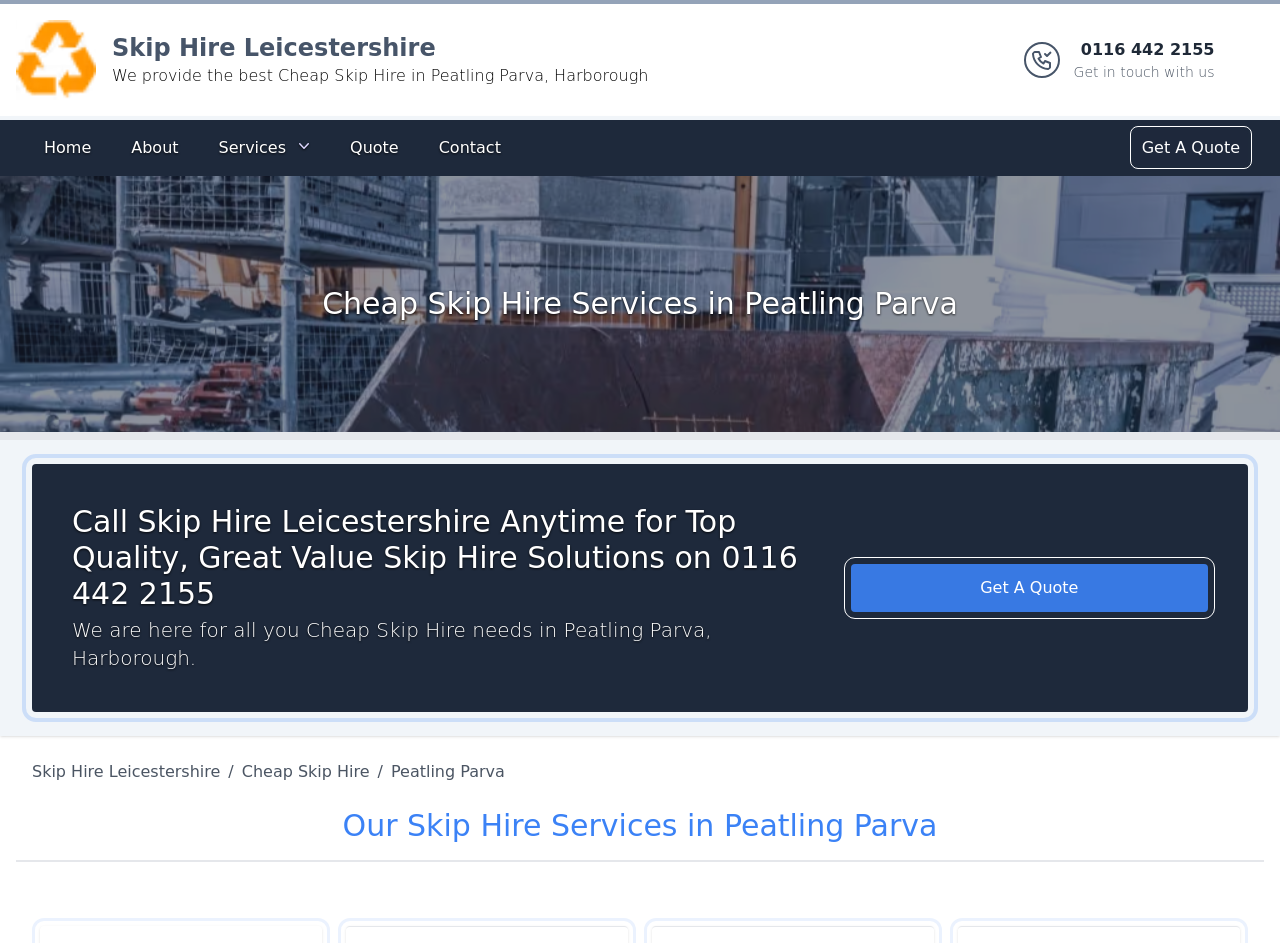Determine the bounding box coordinates for the region that must be clicked to execute the following instruction: "Contact us".

[0.333, 0.136, 0.401, 0.178]